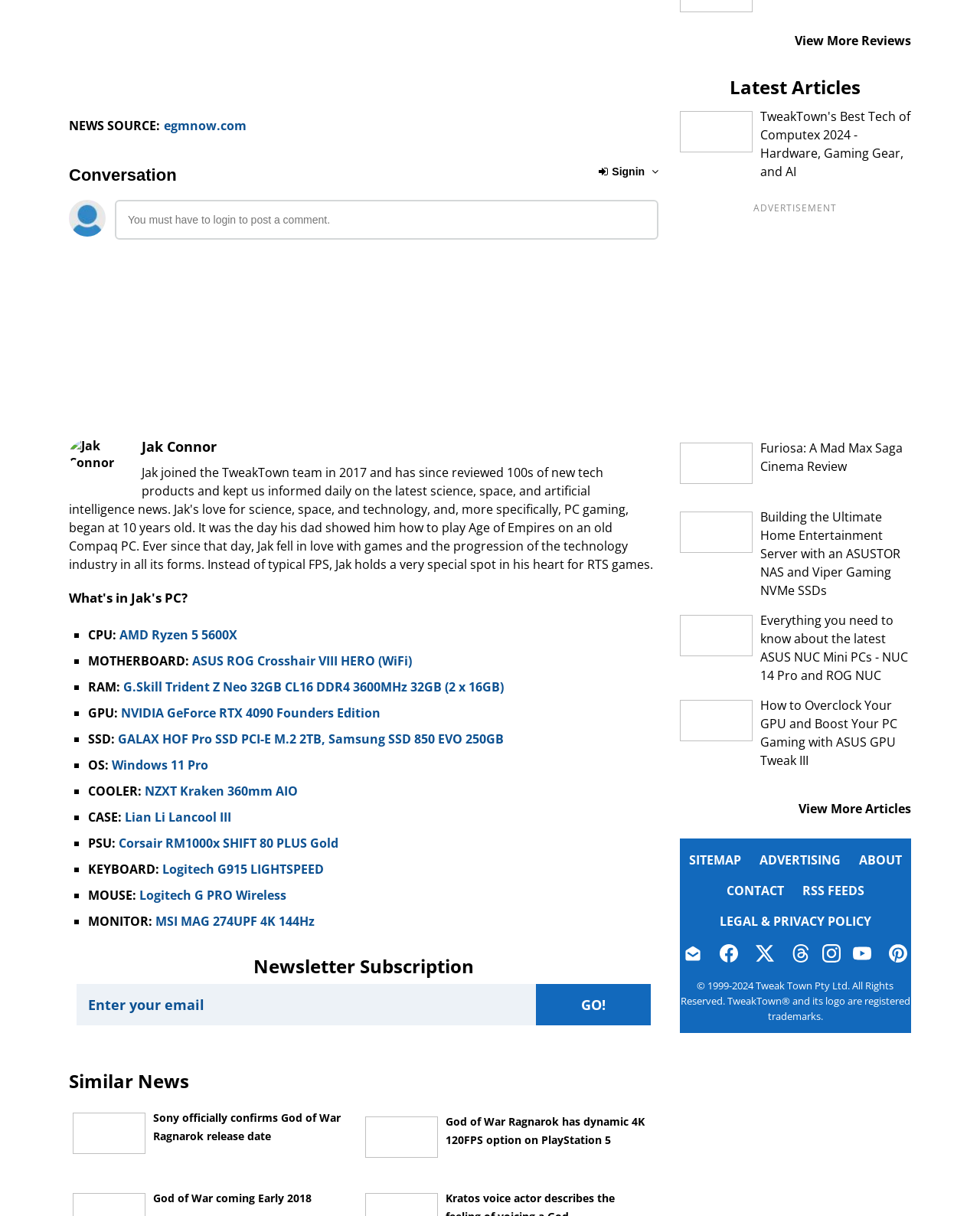Using the description: "Contact", identify the bounding box of the corresponding UI element in the screenshot.

[0.741, 0.726, 0.8, 0.74]